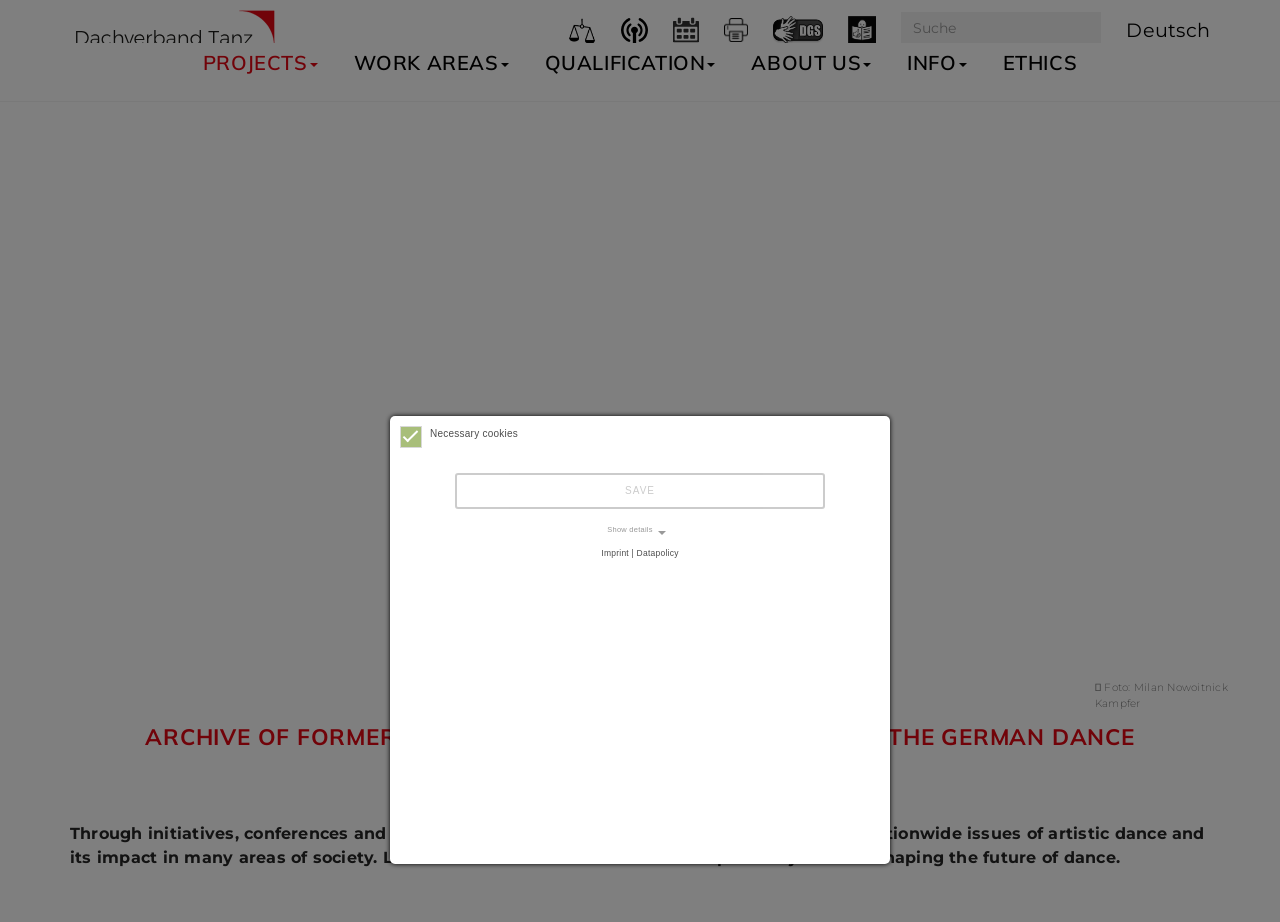Give an extensive and precise description of the webpage.

The webpage is about the Dachverband Tanz, a German dance association, and its previous projects. At the top left corner, there is a logo of the Dachverband Tanz Deutschland. Next to it, there are four icons: Ethikkommission, Podcast, Kalender, and Seite drucken. 

Below these icons, there is a navigation menu with links to different sections of the website, including PROJECTS, WORK AREAS, QUALIFICATION, ABOUT US, INFO, and ETHICS. 

On the right side of the navigation menu, there is a search box labeled "Suche". 

Further down, there is a header section with a heading that reads "ARCHIVE OF FORMER PROJECTS AND FUNDING PROGRAMS OF THE GERMAN DANCE ASSOCIATION (SELECTION)". 

Below the header, there is a paragraph of text that describes the work of the German Dance Association, highlighting its initiatives, conferences, and projects that advance the nationwide issues of artistic dance and its impact on society. 

There is a button labeled "SAVE" in the middle of the page, and a link "Show details" next to it. 

At the bottom of the page, there is a footer section with a link to "Imprint" and "Datapolicy".